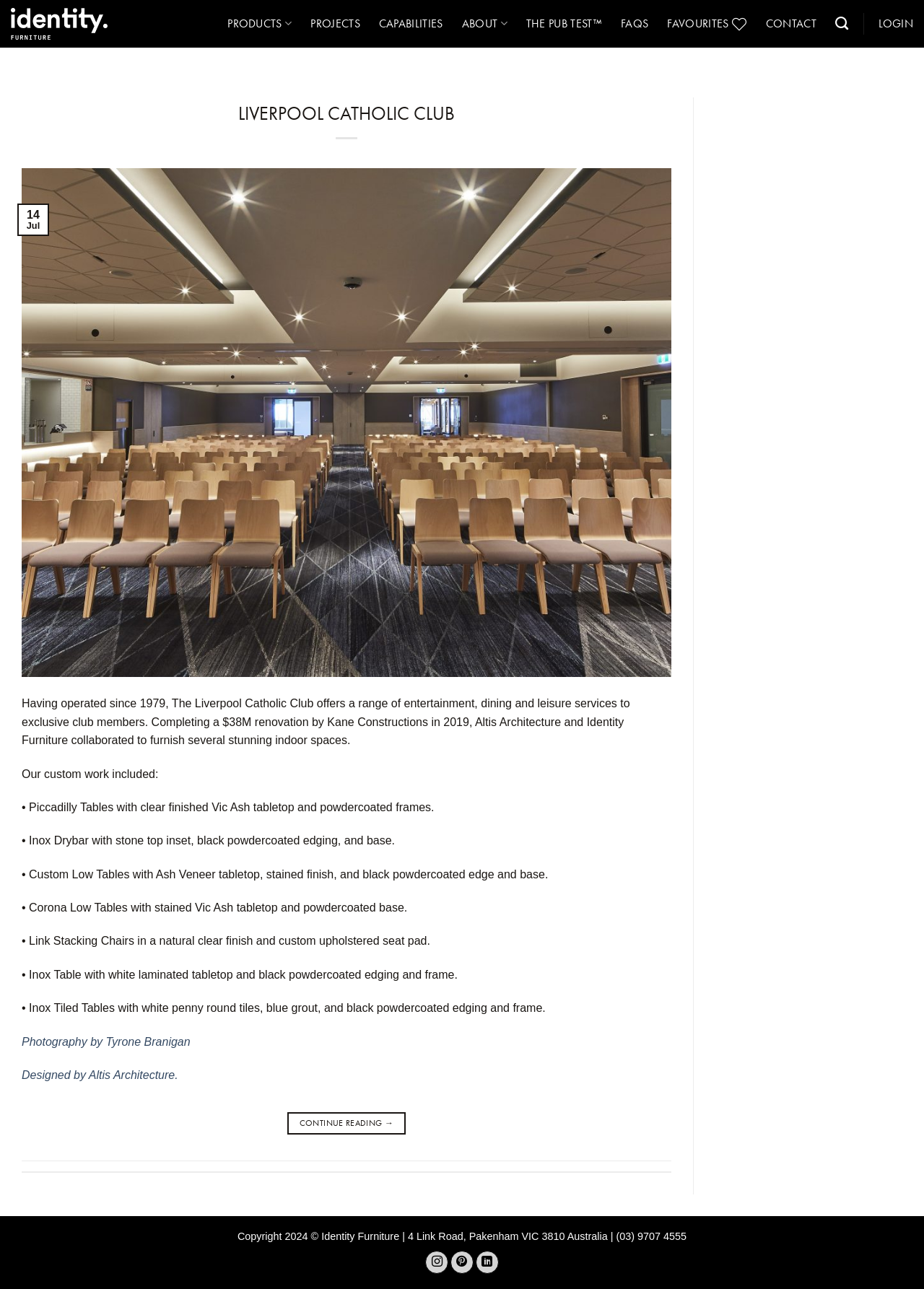Identify the bounding box coordinates necessary to click and complete the given instruction: "Click on the 'PRODUCTS' menu".

[0.246, 0.006, 0.316, 0.031]